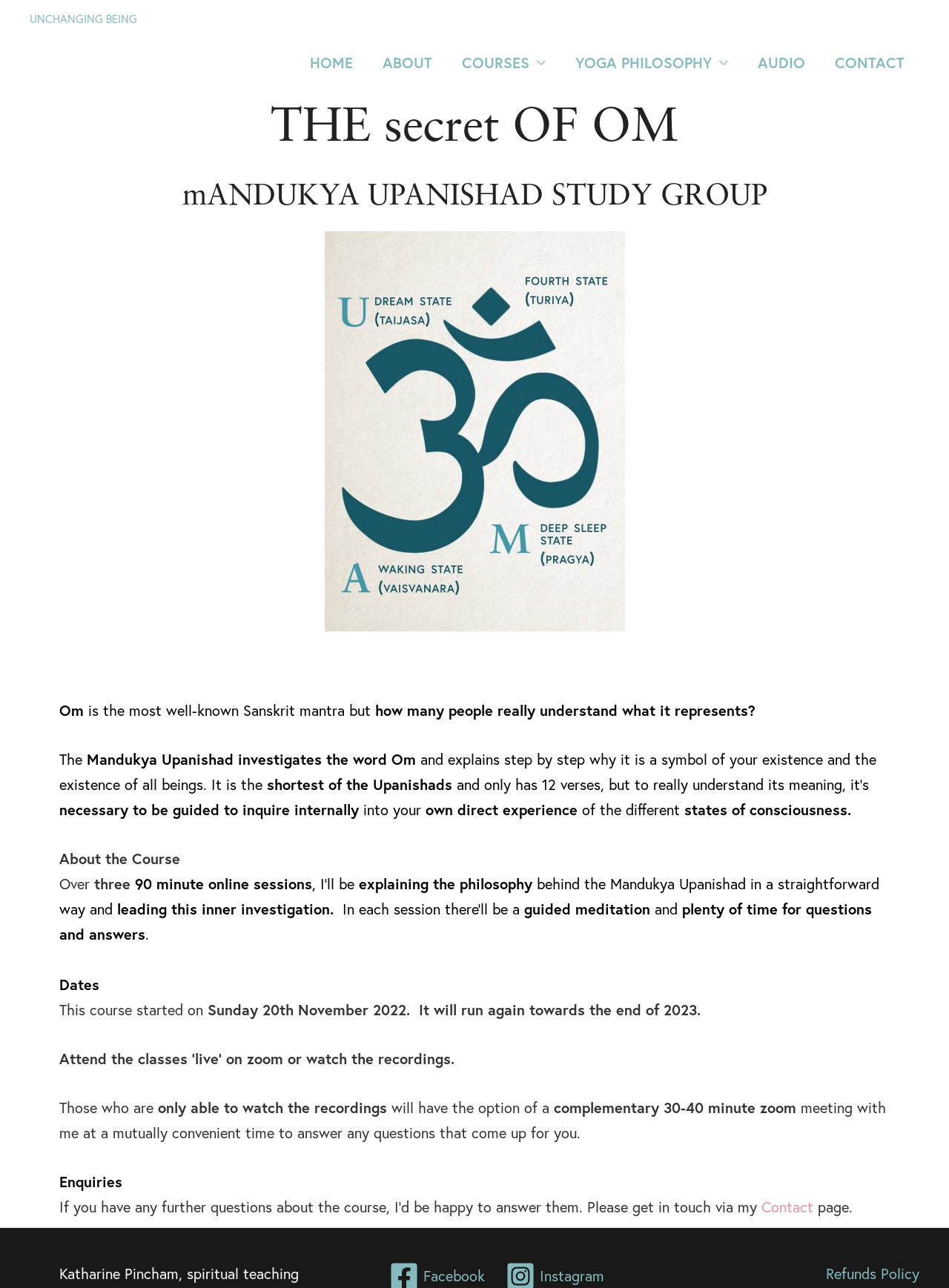How many online sessions are there in the course?
Look at the image and answer the question with a single word or phrase.

Three